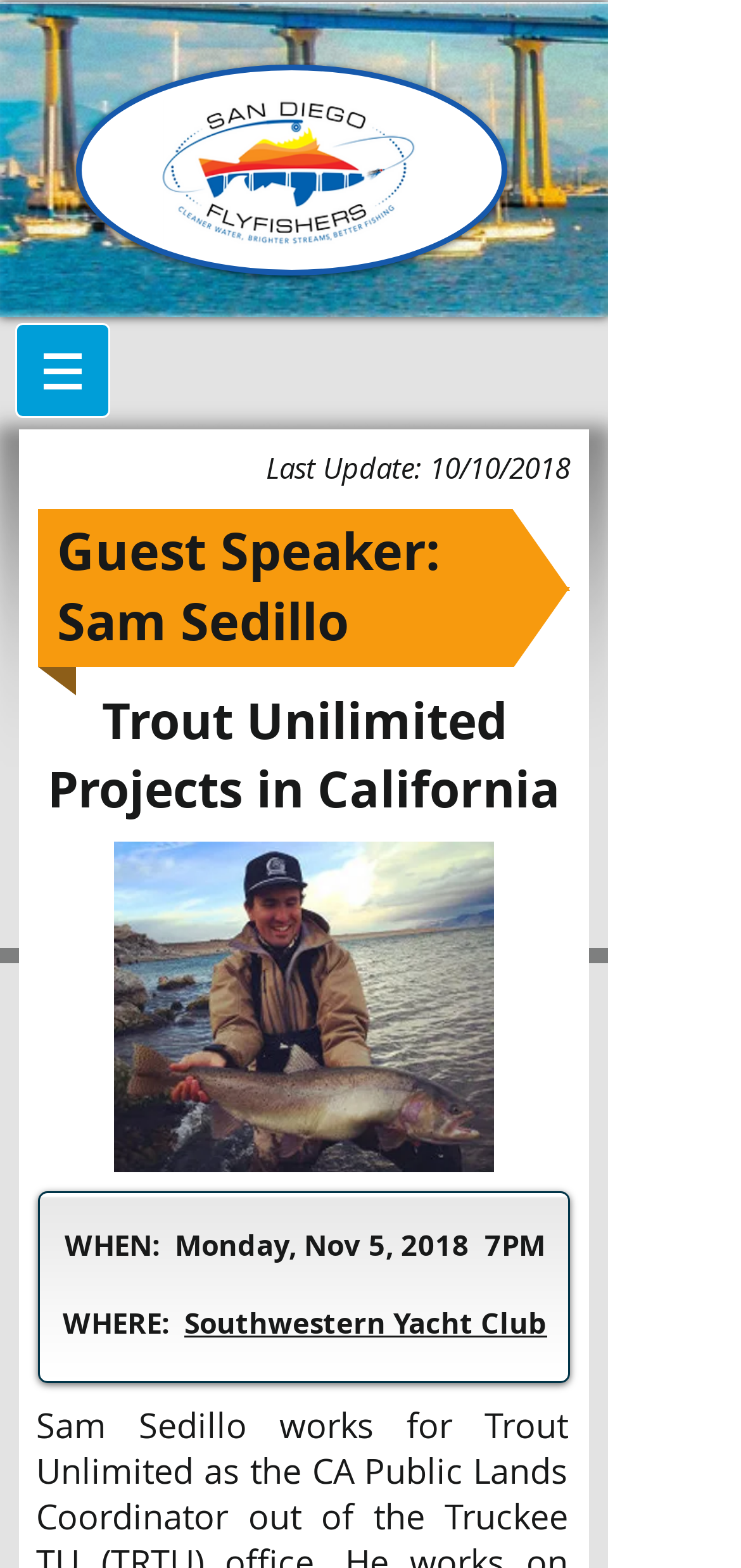What is the topic of the speaker's project?
Provide a short answer using one word or a brief phrase based on the image.

Trout Unlimited Projects in California